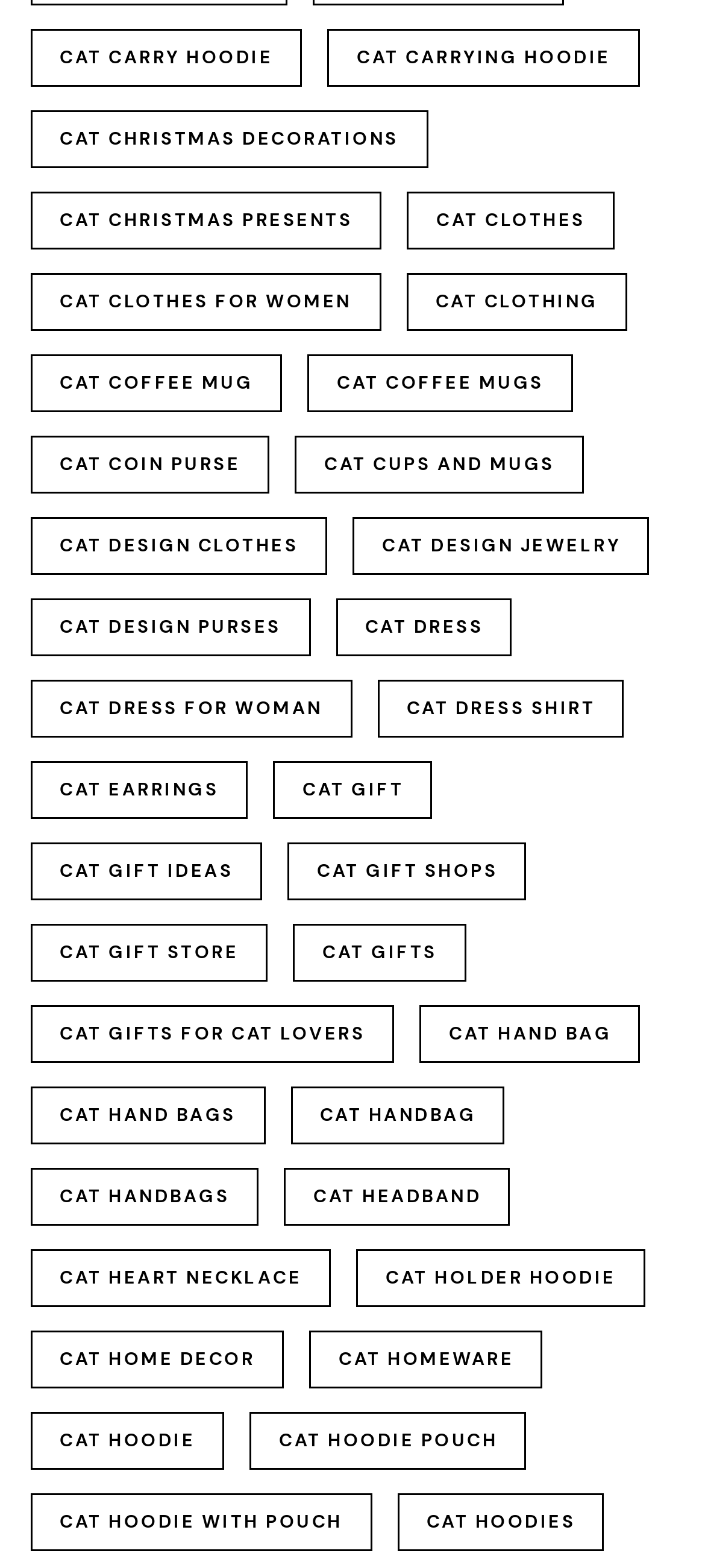Please determine the bounding box coordinates, formatted as (top-left x, top-left y, bottom-right x, bottom-right y), with all values as floating point numbers between 0 and 1. Identify the bounding box of the region described as: cat gifts for cat lovers

[0.044, 0.642, 0.559, 0.678]